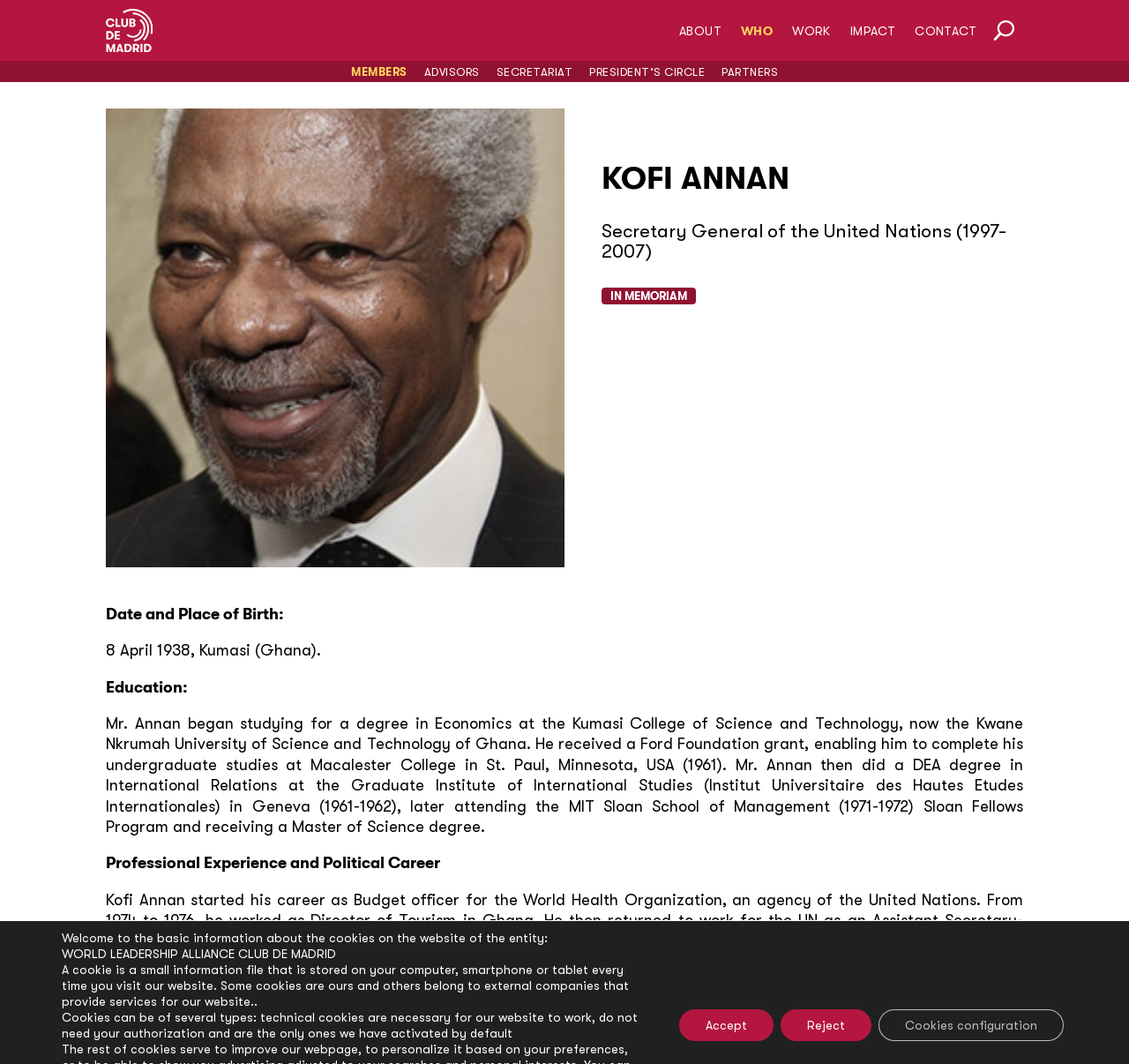Please specify the bounding box coordinates of the clickable region necessary for completing the following instruction: "Click the U button". The coordinates must consist of four float numbers between 0 and 1, i.e., [left, top, right, bottom].

[0.88, 0.016, 0.898, 0.041]